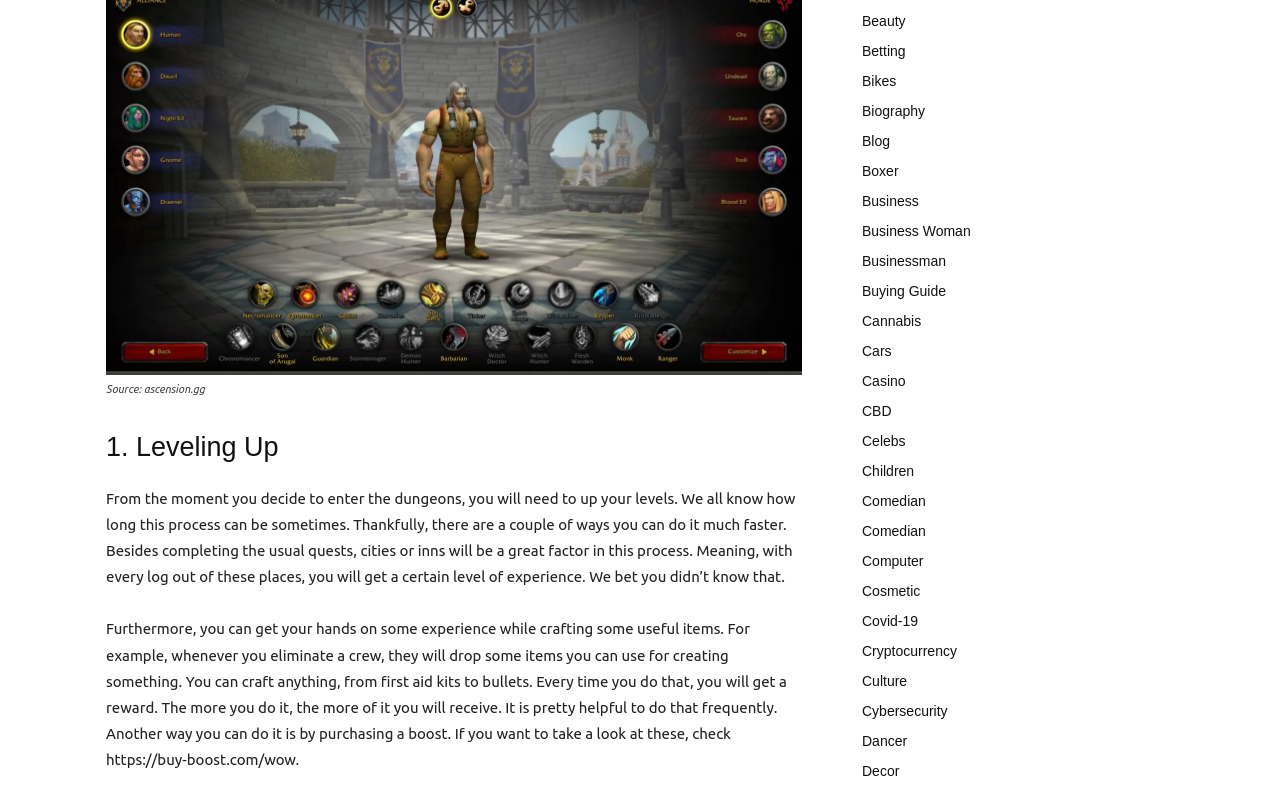What is the source of the information?
Please use the image to provide a one-word or short phrase answer.

ascension.gg